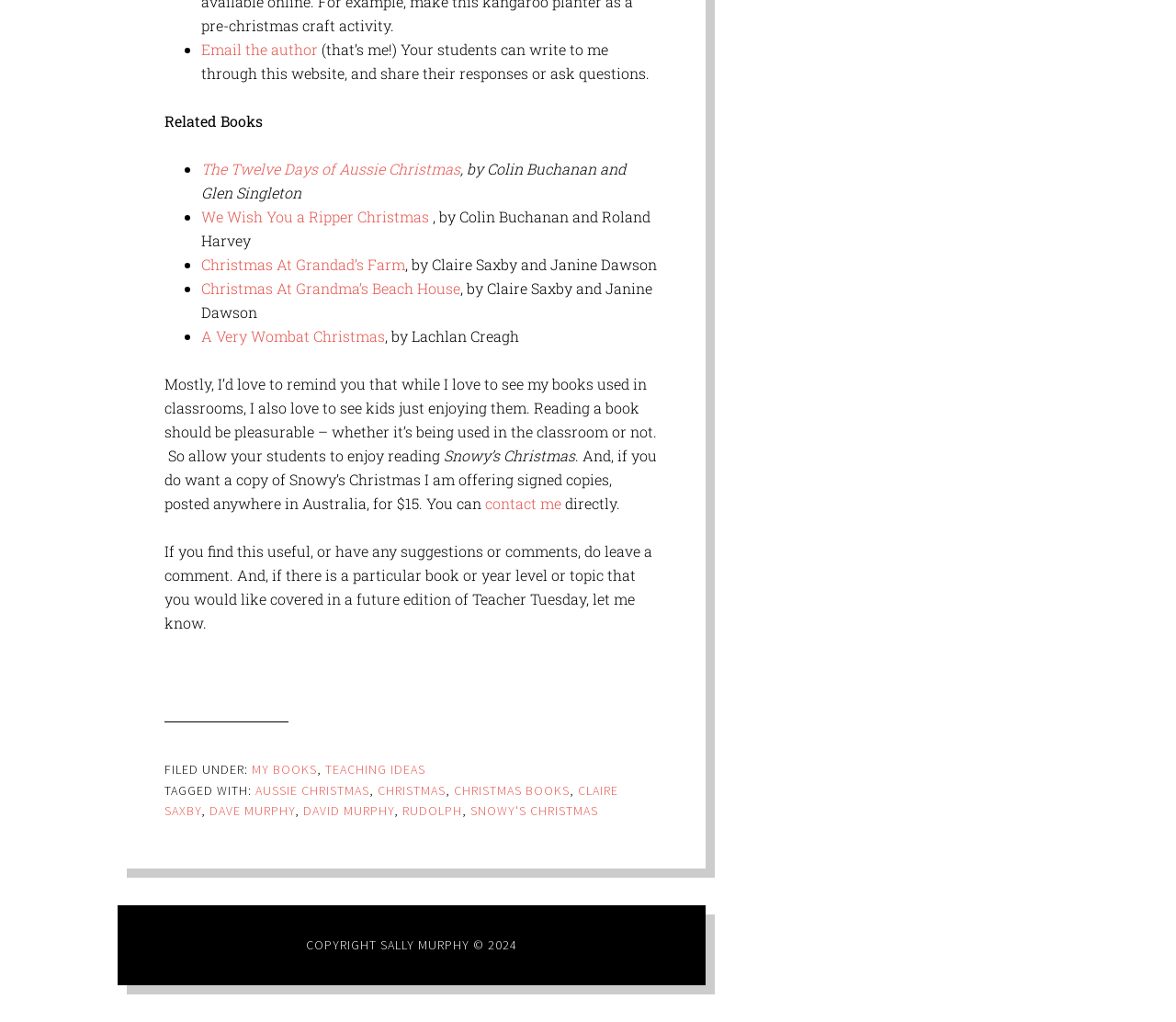Locate the coordinates of the bounding box for the clickable region that fulfills this instruction: "View books by Claire Saxby".

[0.14, 0.765, 0.526, 0.802]